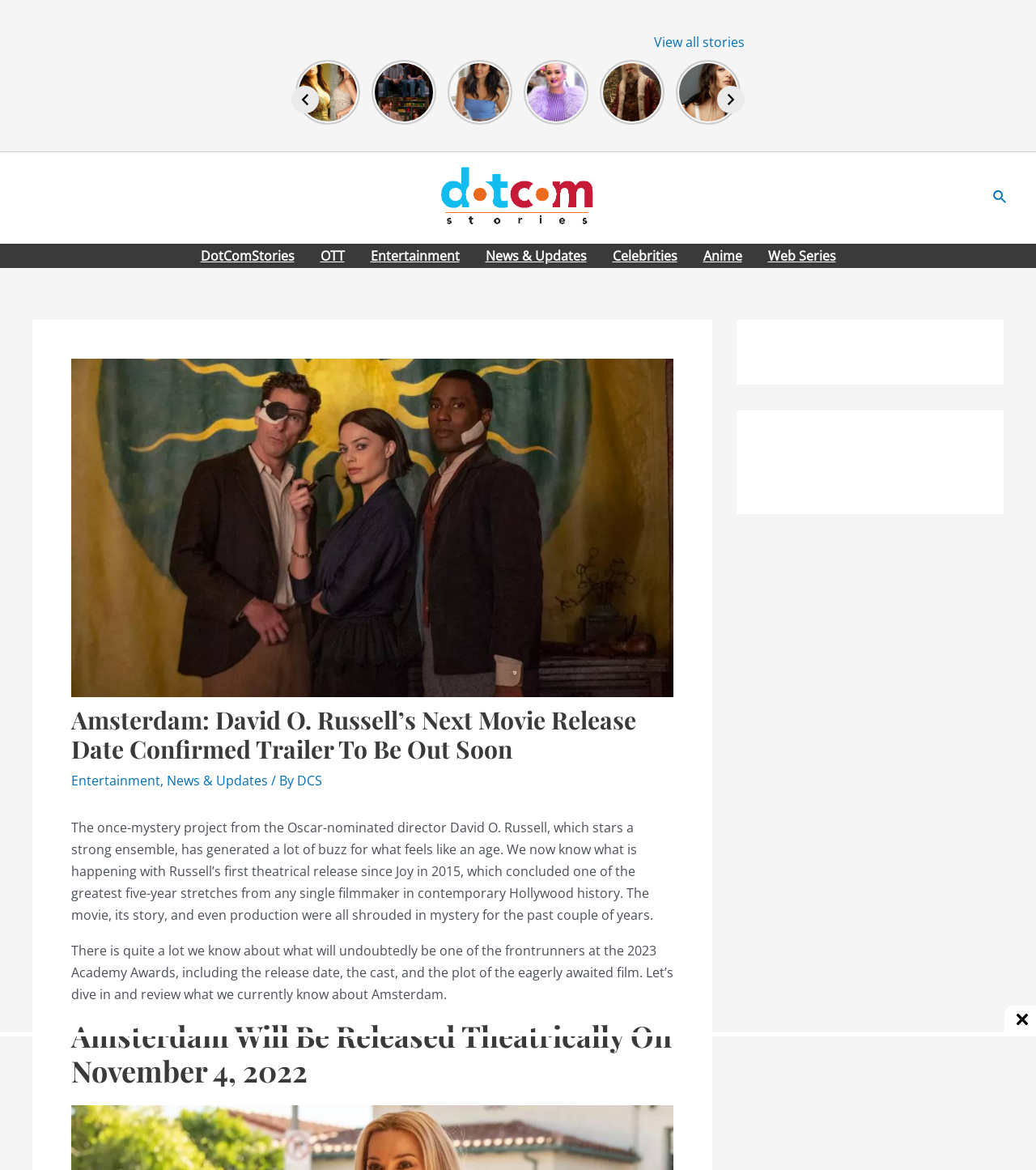Using the element description: "Search", determine the bounding box coordinates. The coordinates should be in the format [left, top, right, bottom], with values between 0 and 1.

[0.958, 0.16, 0.973, 0.178]